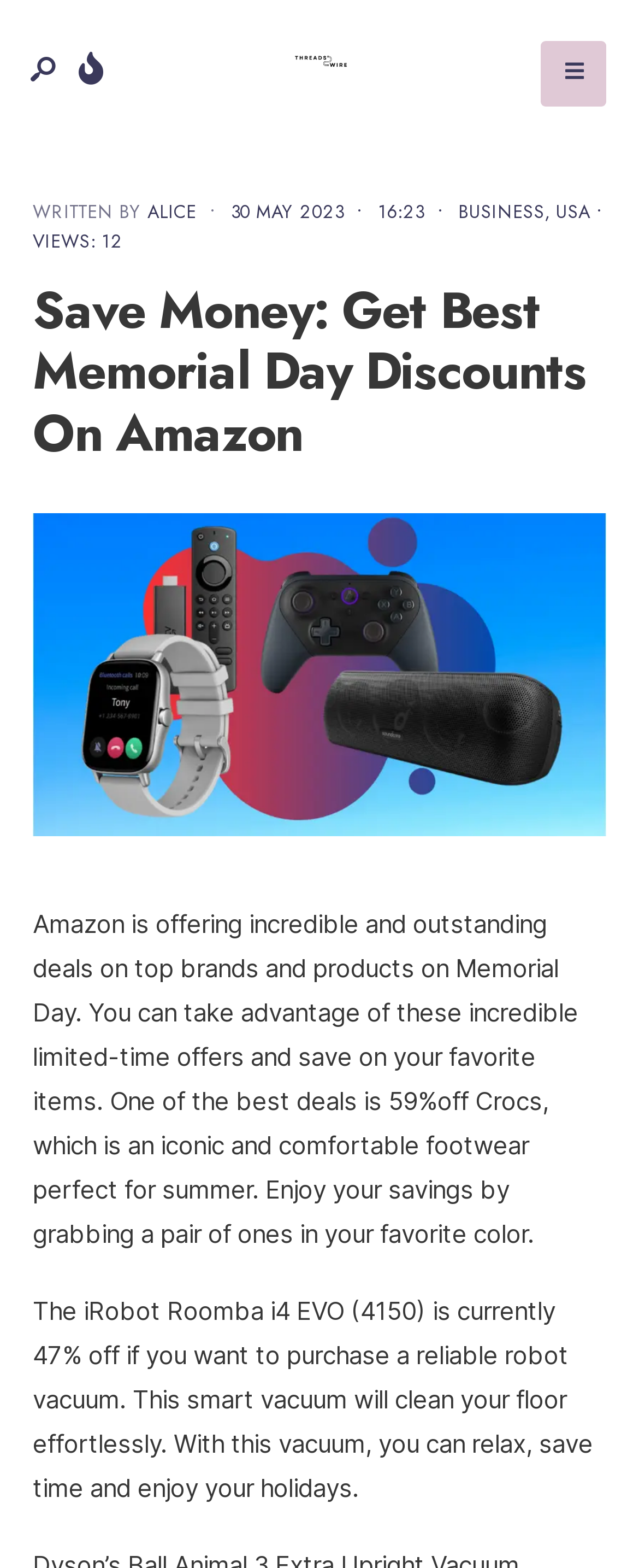Who is the author of this article?
Please look at the screenshot and answer using one word or phrase.

ALICE